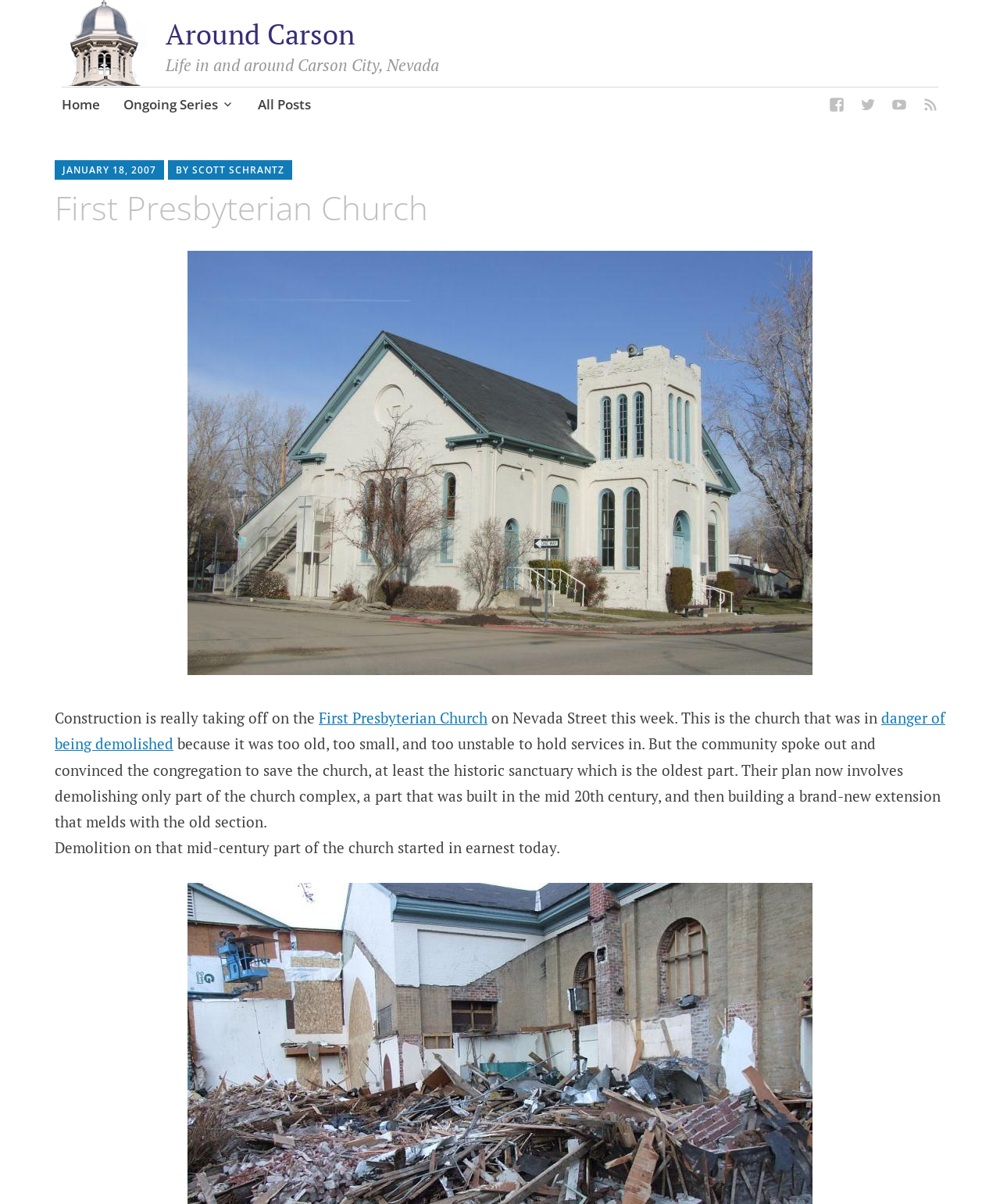Determine the bounding box coordinates of the clickable region to carry out the instruction: "Click on the 'Home' link".

[0.061, 0.071, 0.1, 0.105]